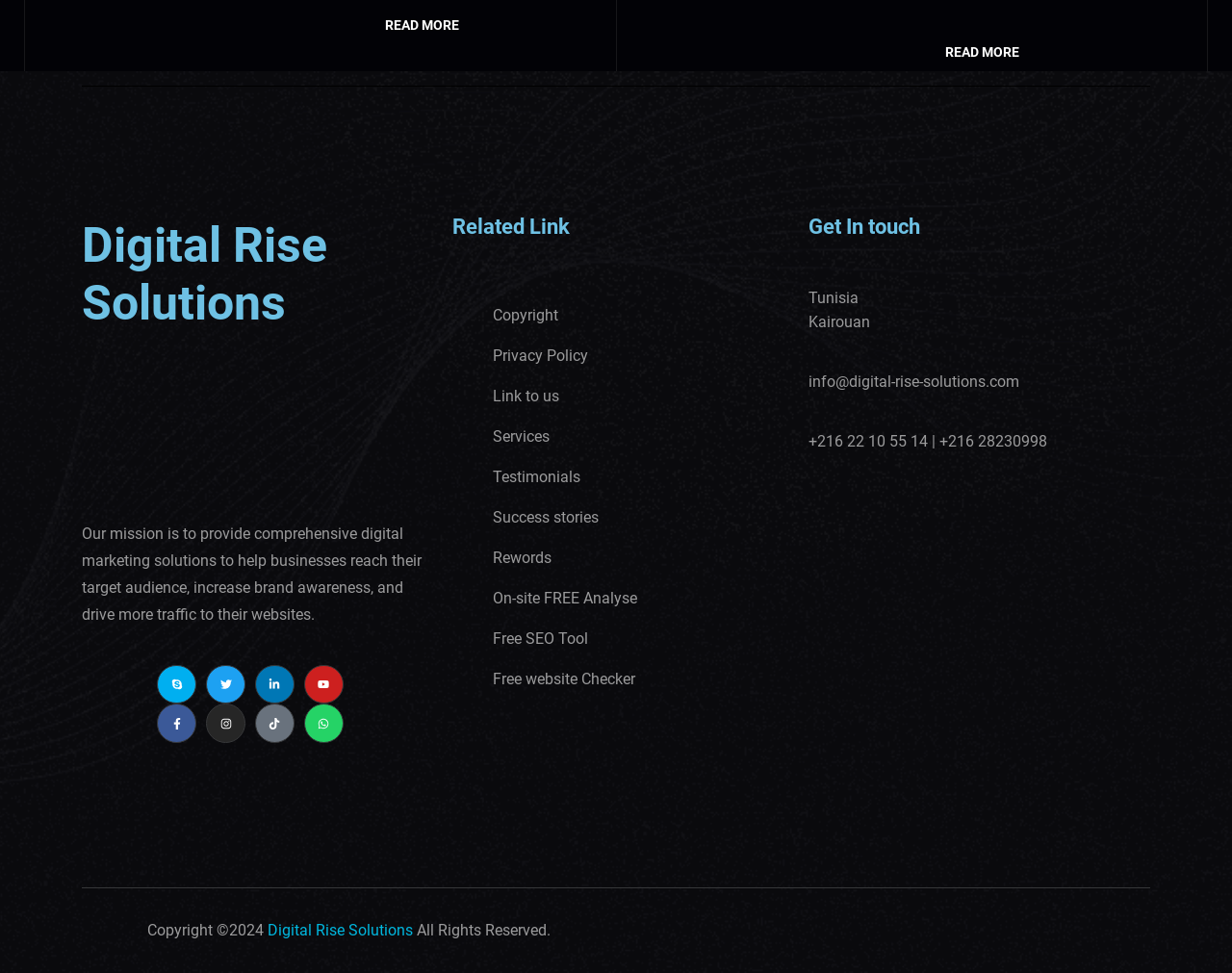Identify the bounding box for the element characterized by the following description: "Read More".

[0.767, 0.021, 0.827, 0.034]